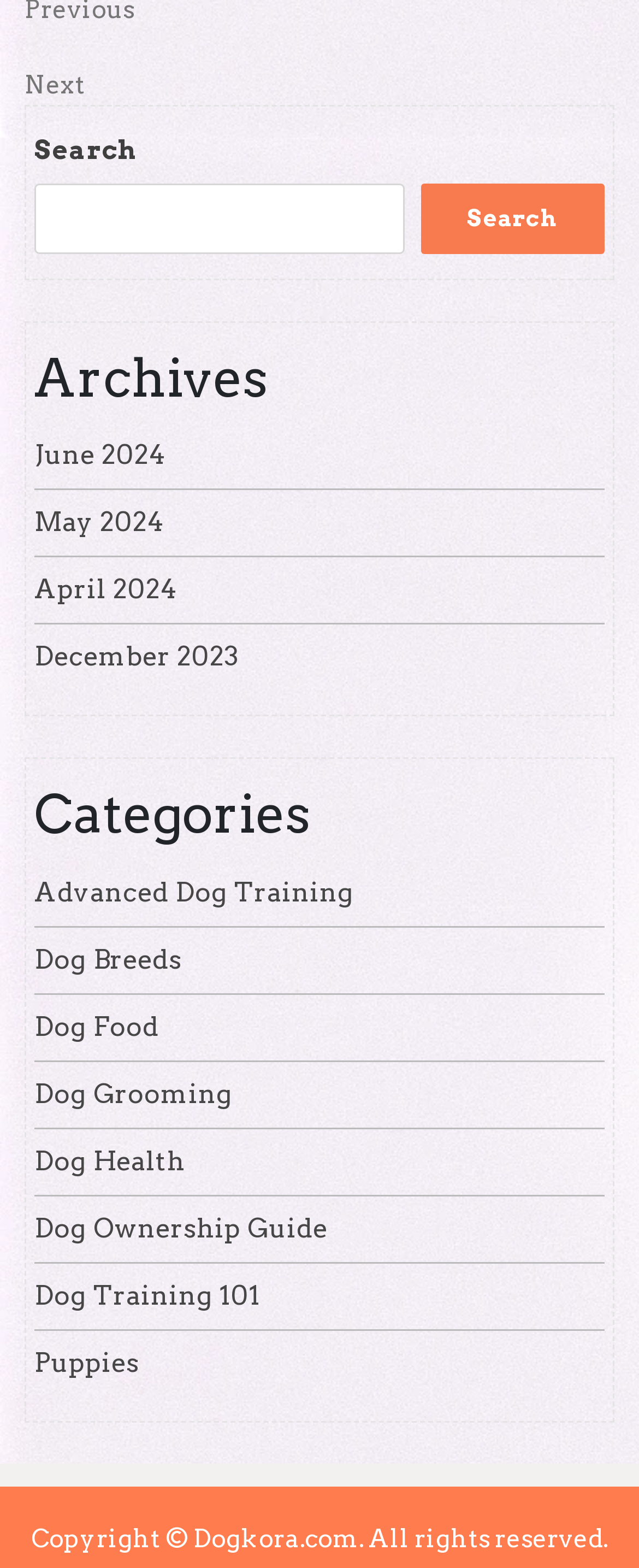Please find the bounding box coordinates of the clickable region needed to complete the following instruction: "View archives for June 2024". The bounding box coordinates must consist of four float numbers between 0 and 1, i.e., [left, top, right, bottom].

[0.054, 0.28, 0.259, 0.3]